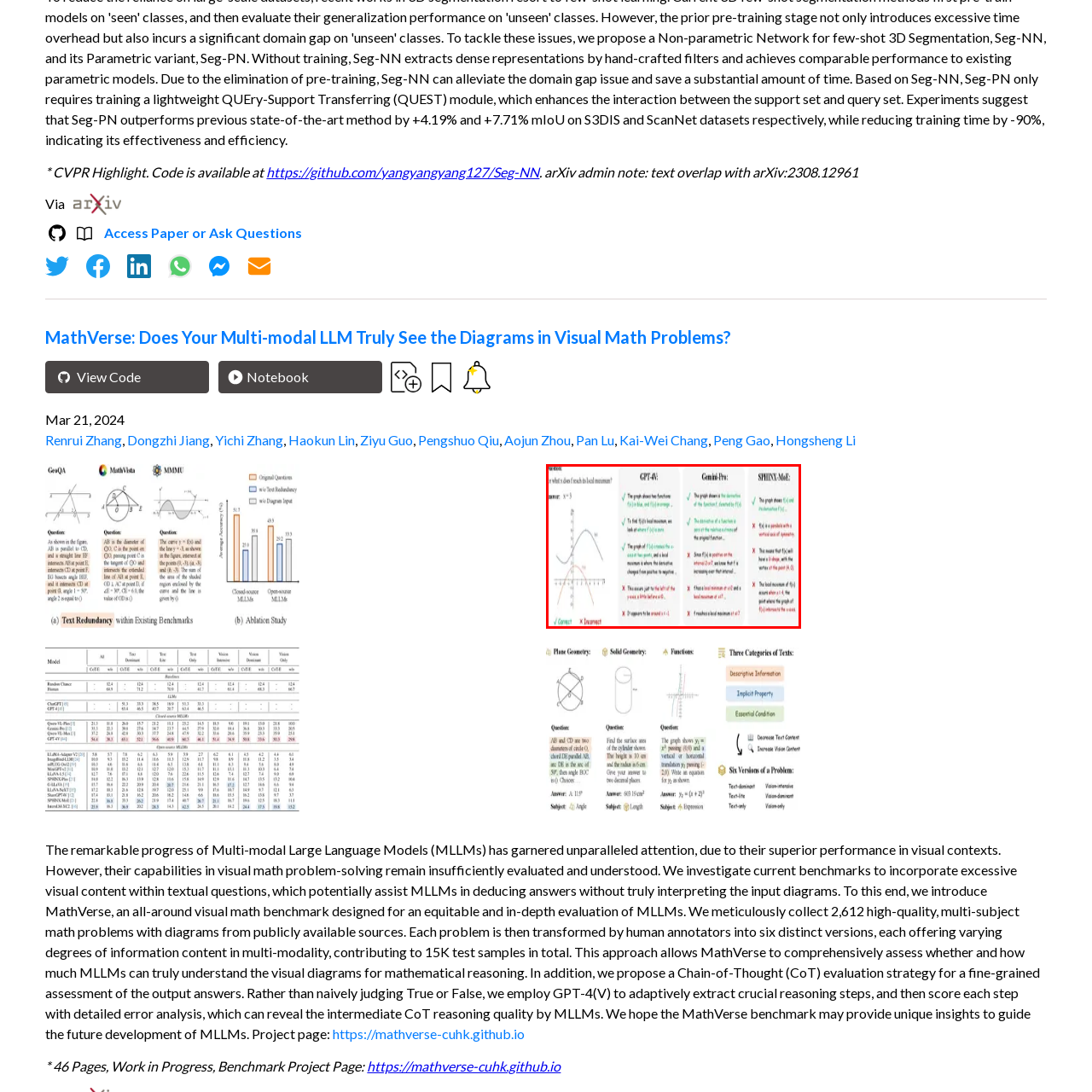Please provide a comprehensive caption for the image highlighted in the red box.

The image presents a visual representation of a mathematical problem related to local minima, specifically focusing on the function \( y = x^3 \). The graph features two distinct functions, with the question prompting the viewer to identify the local minima of the given equation. The accompanying analyses from three different AI models—GPT-4, Genius-Pro, and SHINX-Mel—highlight their interpretations regarding the graph's behavior and local characteristics.

Key observations include:

- GPT-4 suggests that the corresponding graph behaviors rely on the directionality of the function but acknowledges that identifying local minima can be complex, especially when the function transitions from positive to negative.
- Genius-Pro emphasizes the derivative insights of the function, asserting that local minima relate to where the derivative changes from negative to positive, effectively signaling increasing function values.
- SHINX-Mel states that while local minima exist, the absence of a defined minimum at \( x = -1 \) illustrates a critical point, enhancing understanding of behavioral transitions in the graph.

This multi-faceted analysis elaborates on each model's efficacy in evaluating mathematical problems, illustrating a blend of correct and incorrect assessments while providing educational value in the context of visual mathematics.